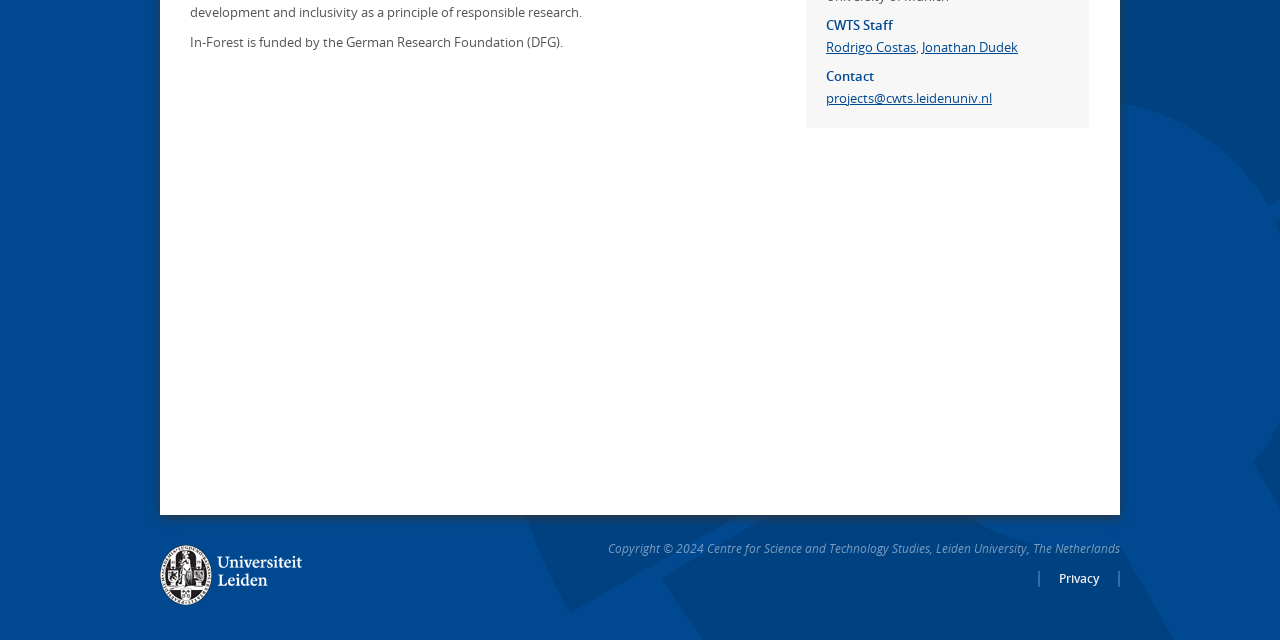Please provide the bounding box coordinates in the format (top-left x, top-left y, bottom-right x, bottom-right y). Remember, all values are floating point numbers between 0 and 1. What is the bounding box coordinate of the region described as: projects@cwts.leidenuniv.nl

[0.645, 0.139, 0.775, 0.167]